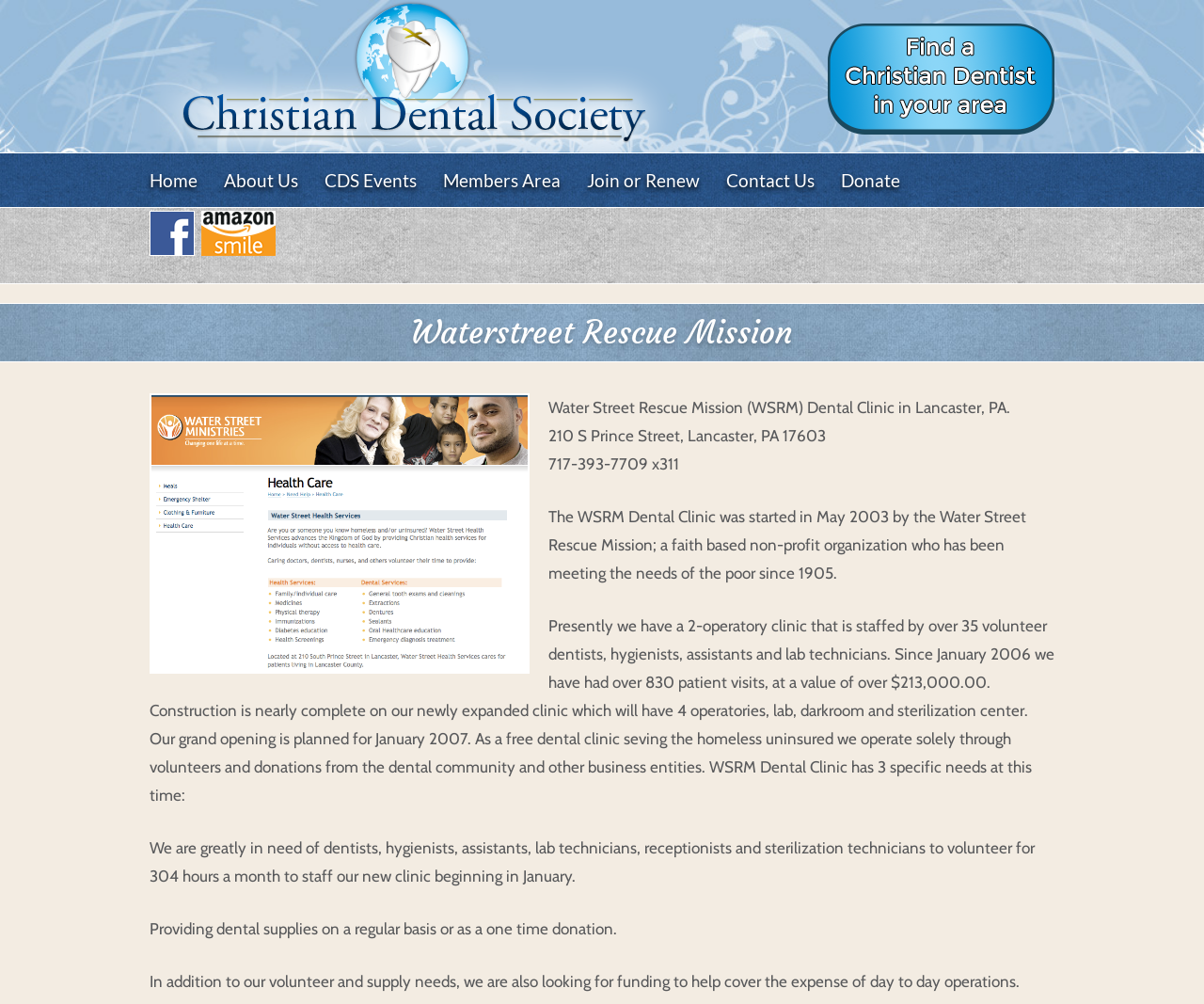Find the bounding box coordinates for the area you need to click to carry out the instruction: "Visit Facebook". The coordinates should be four float numbers between 0 and 1, indicated as [left, top, right, bottom].

[0.124, 0.237, 0.164, 0.259]